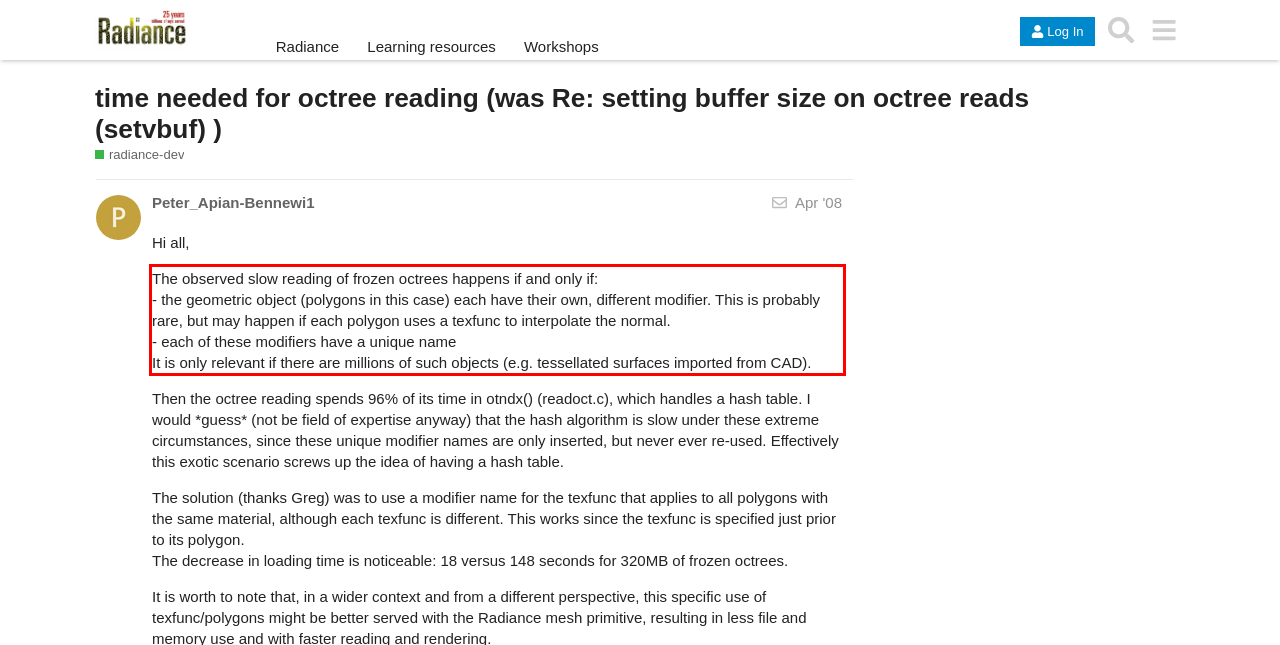From the provided screenshot, extract the text content that is enclosed within the red bounding box.

The observed slow reading of frozen octrees happens if and only if: - the geometric object (polygons in this case) each have their own, different modifier. This is probably rare, but may happen if each polygon uses a texfunc to interpolate the normal. - each of these modifiers have a unique name It is only relevant if there are millions of such objects (e.g. tessellated surfaces imported from CAD).